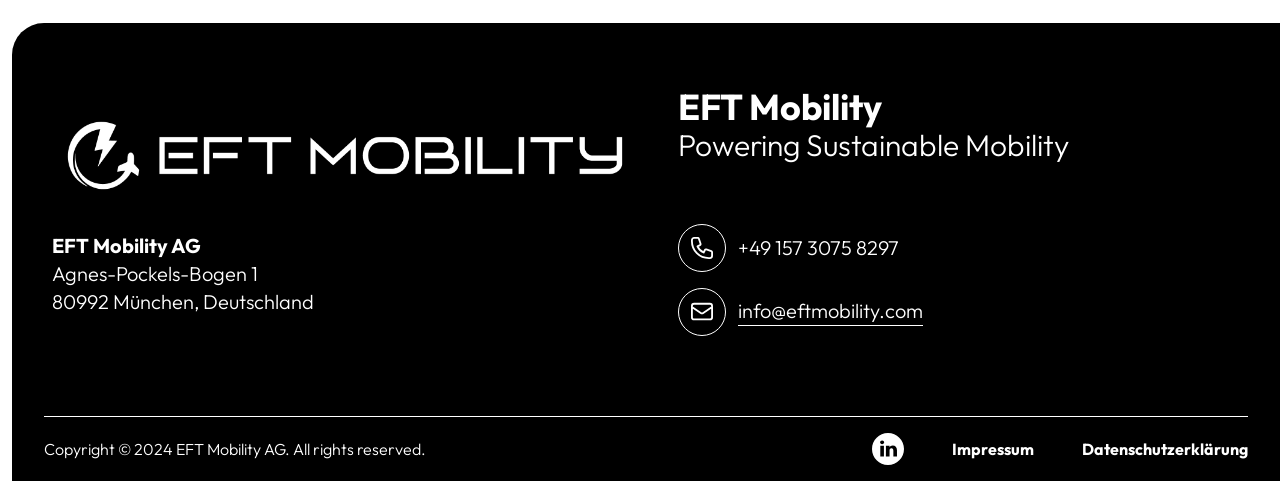Please examine the image and provide a detailed answer to the question: What is the copyright year?

The copyright year can be found in the StaticText element with the text 'Copyright © 2024 EFT Mobility AG. All rights reserved.' located at [0.034, 0.912, 0.333, 0.954].